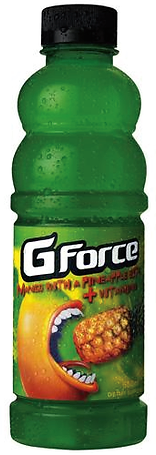Answer the question below with a single word or a brief phrase: 
What fruits are combined in the flavor of G Force?

Mango and pineapple